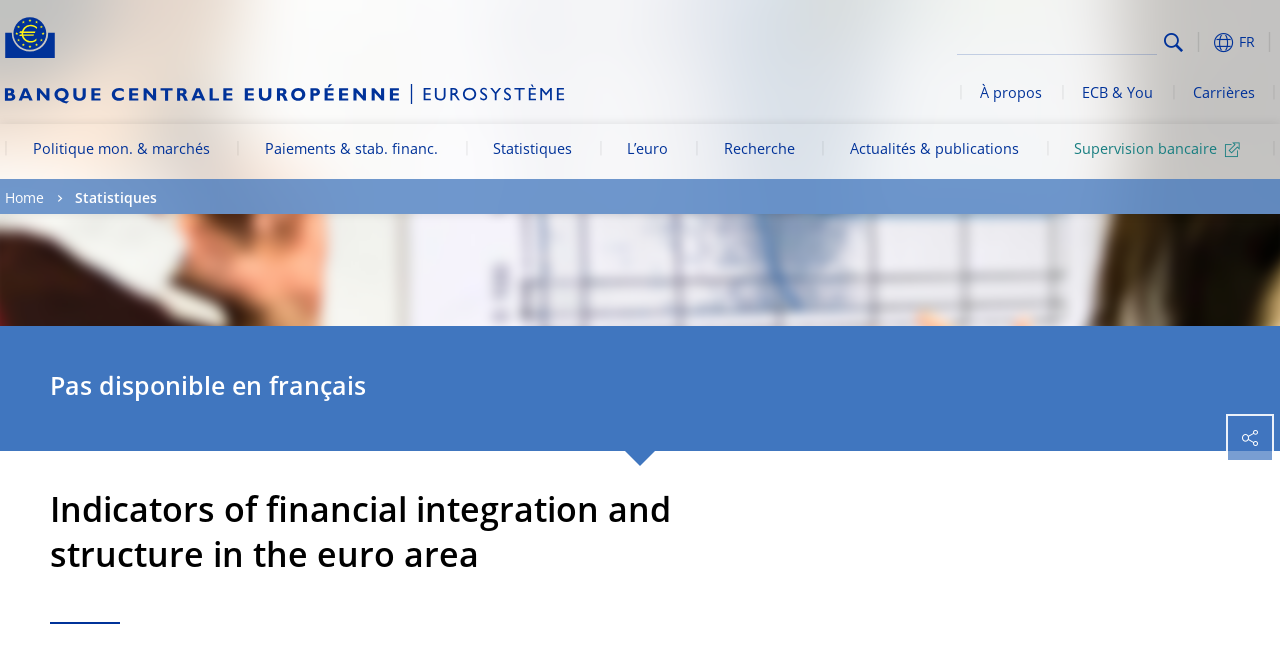Identify the bounding box coordinates of the area you need to click to perform the following instruction: "Go to European Central Bank homepage".

[0.0, 0.128, 0.445, 0.158]